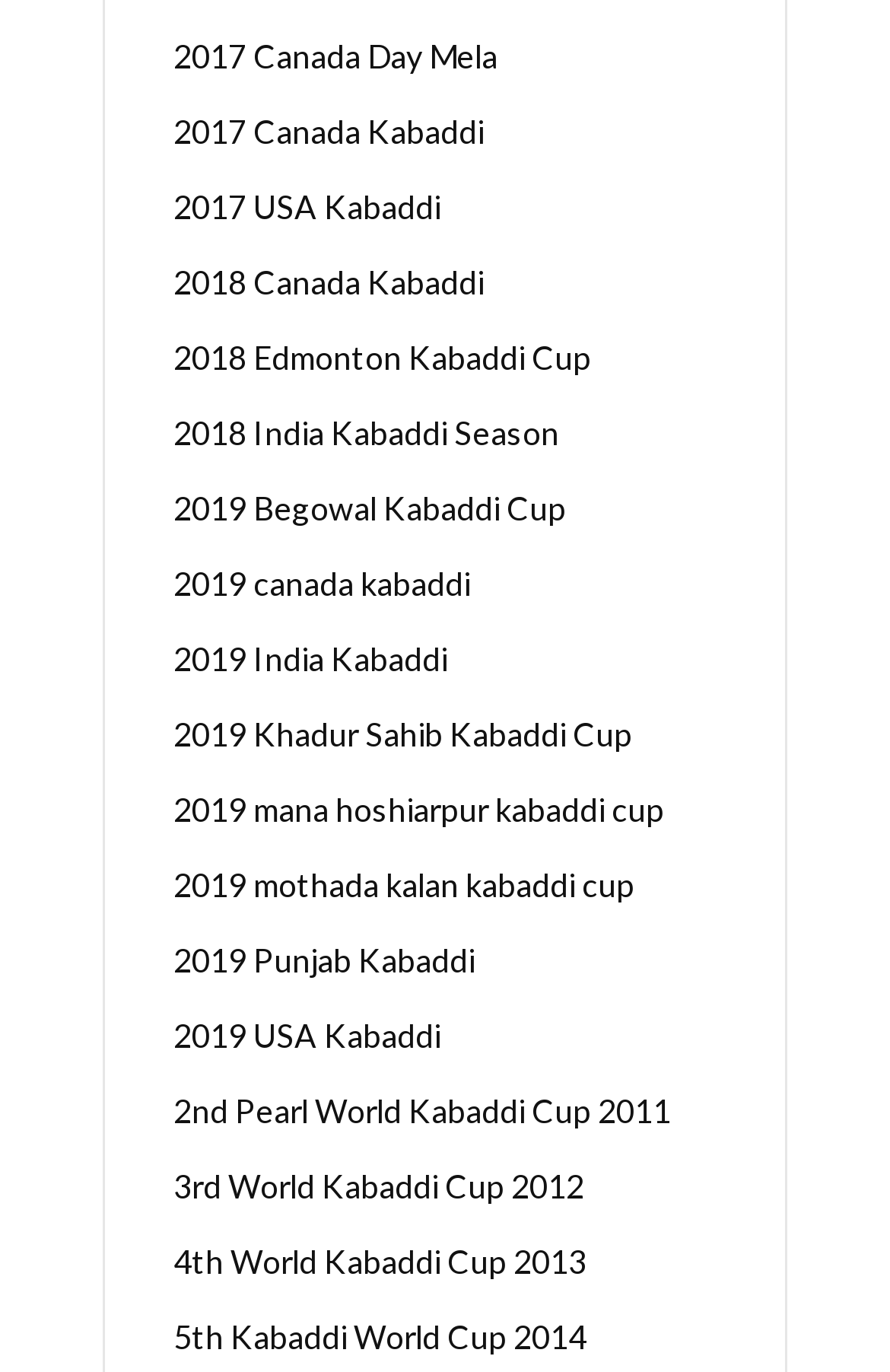Determine the bounding box coordinates of the clickable region to follow the instruction: "click 2017 Canada Day Mela".

[0.195, 0.024, 0.805, 0.06]